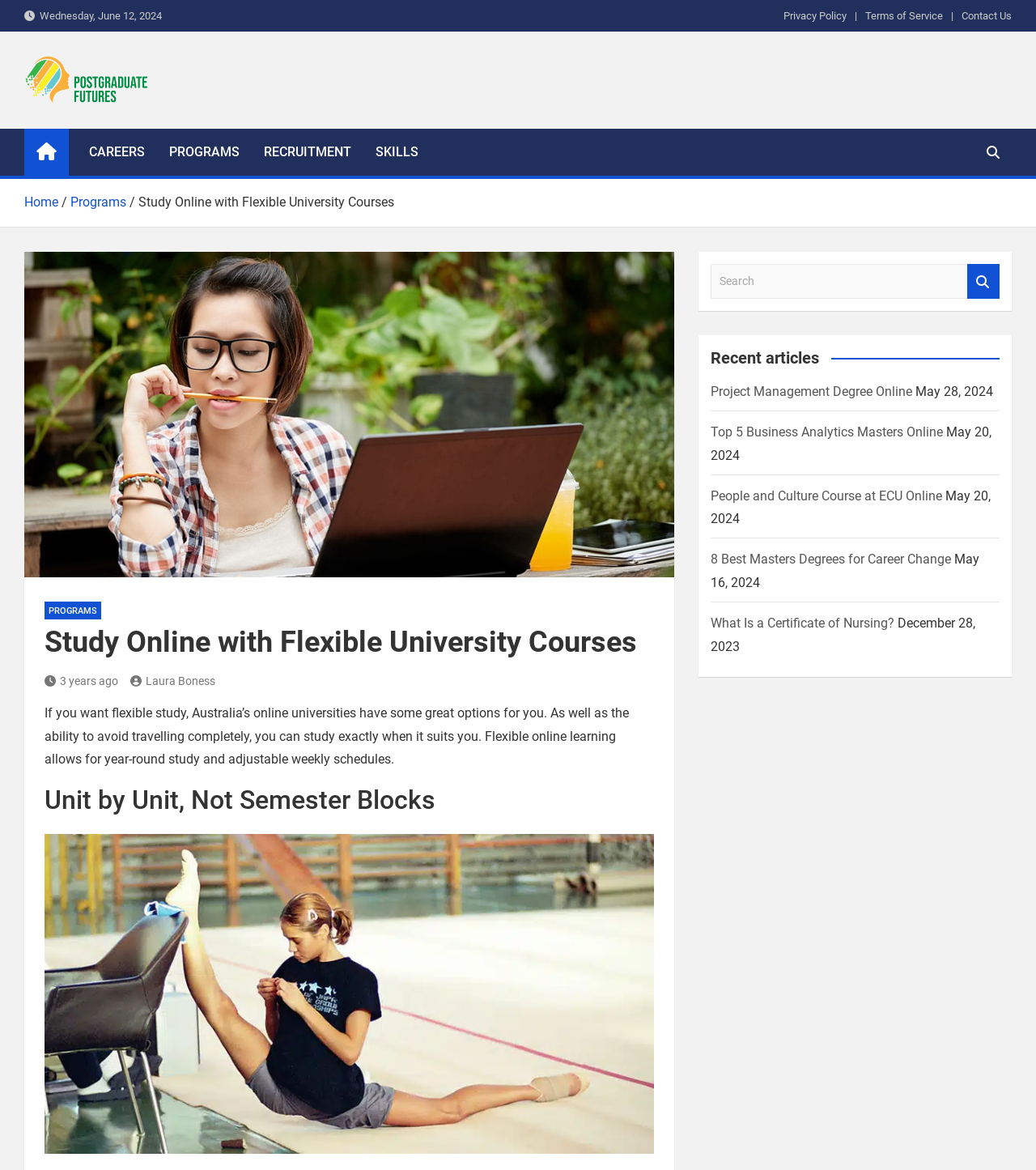What is the benefit of flexible online learning mentioned in the webpage?
Please respond to the question with as much detail as possible.

I found the benefit of flexible online learning by looking at the main content of the webpage, where I saw a static text element with the content 'If you want flexible study, Australia’s online universities have some great options for you. As well as the ability to avoid travelling completely, you can study exactly when it suits you.' This suggests that one of the benefits of flexible online learning is the ability to study at a time that suits the user.